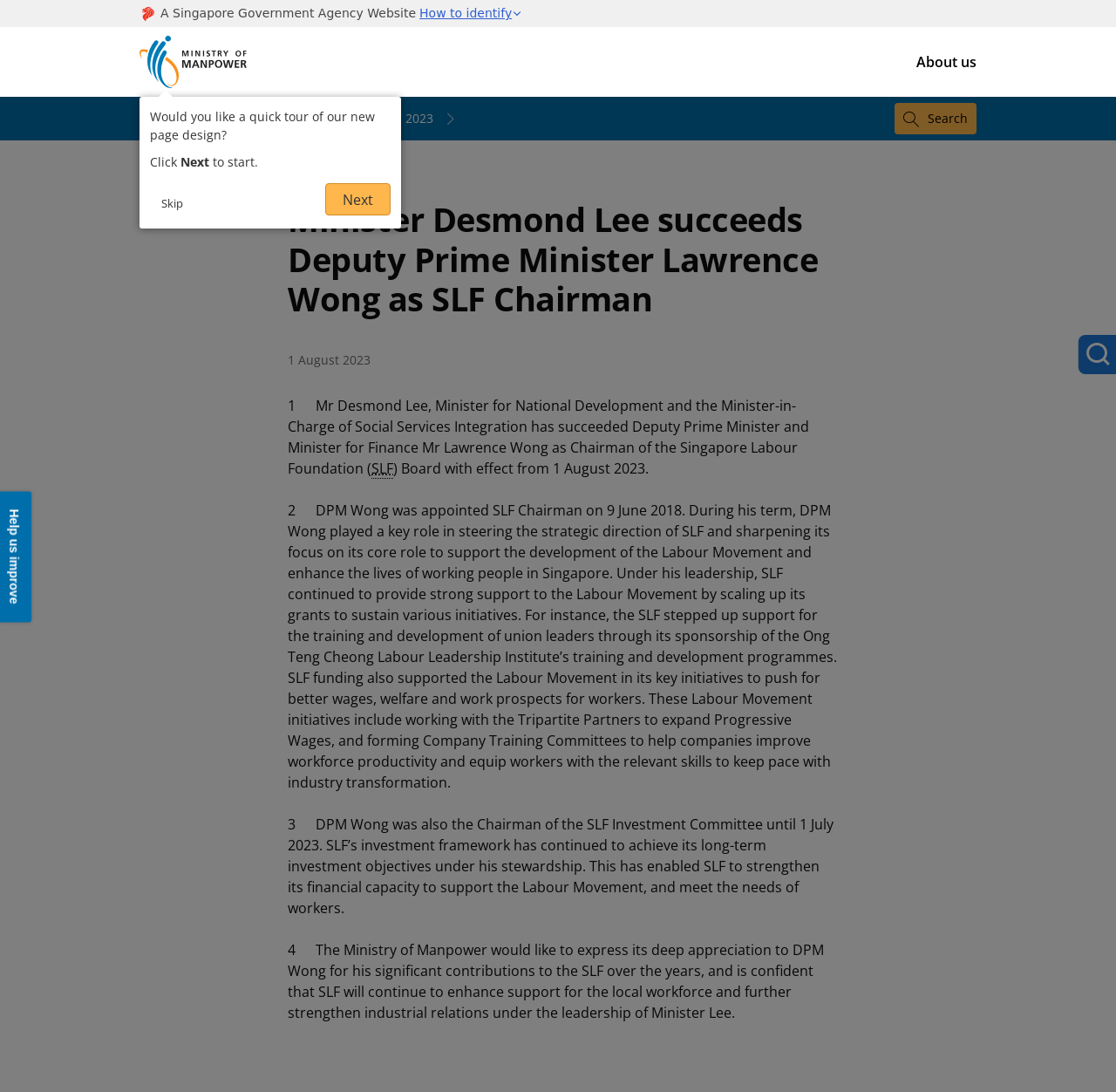Locate the bounding box coordinates of the clickable element to fulfill the following instruction: "Click the 'About us' link". Provide the coordinates as four float numbers between 0 and 1 in the format [left, top, right, bottom].

[0.821, 0.047, 0.875, 0.066]